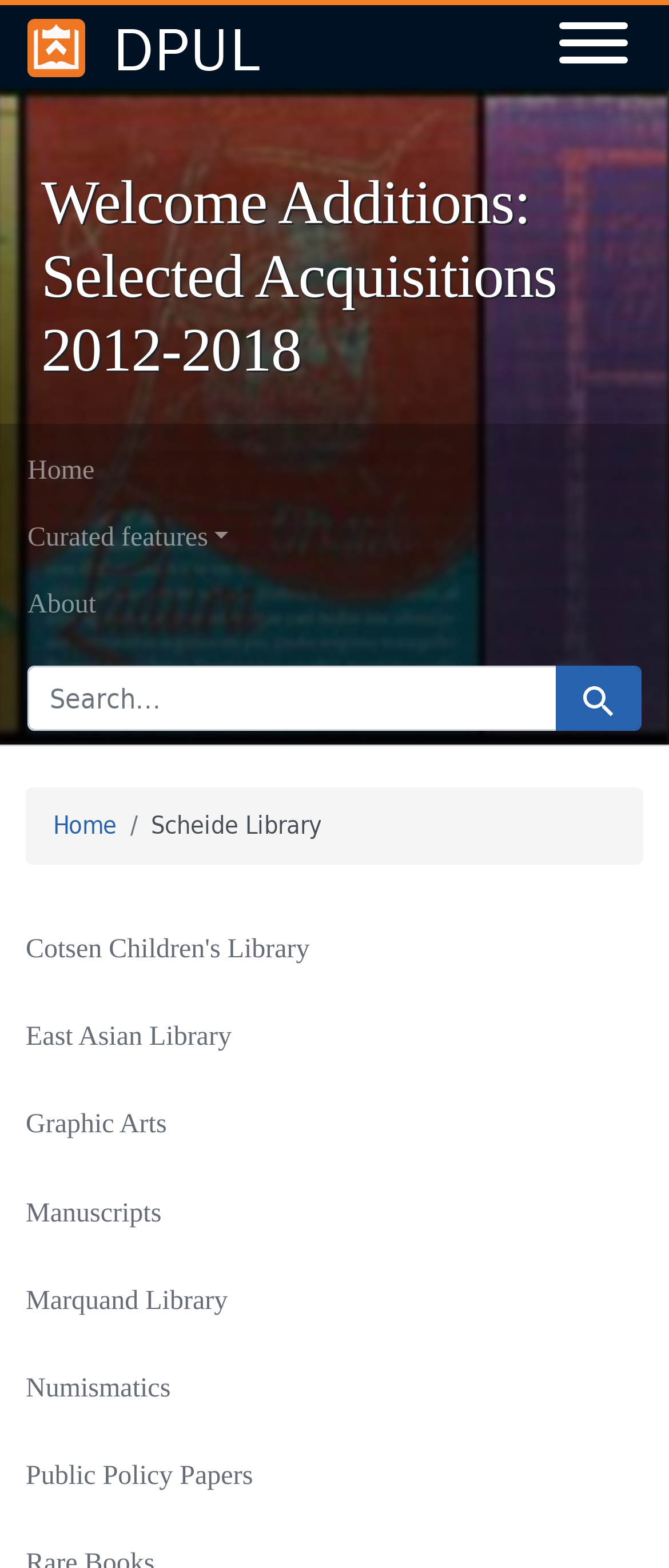Utilize the details in the image to give a detailed response to the question: How many exhibit navigation links are there?

I counted the number of link elements under the 'Exhibit navigation' navigation element and found four links: 'Home', 'Curated features', 'About', and 'Search'.